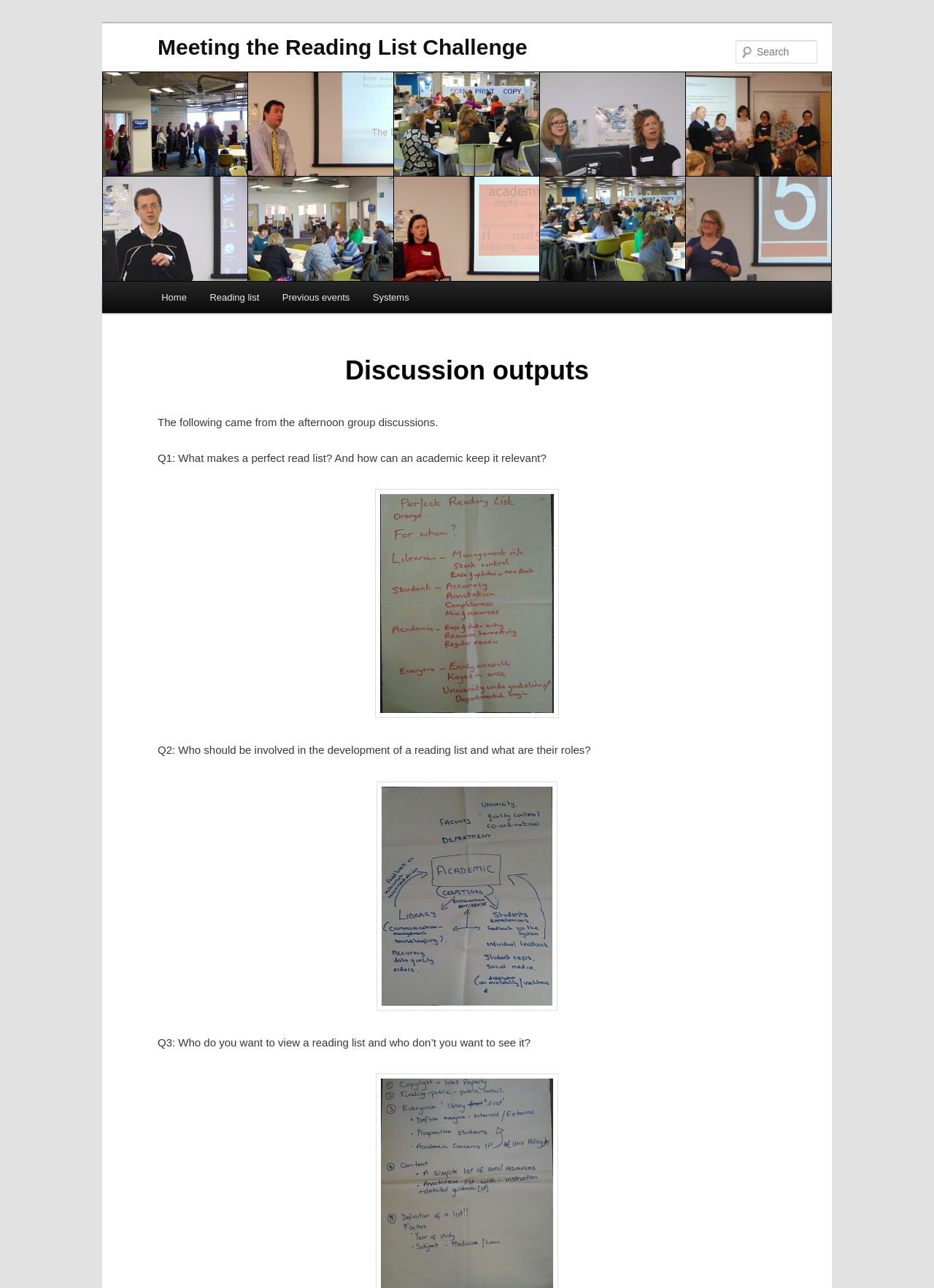What is the main topic of discussion?
Answer the question with a detailed explanation, including all necessary information.

Based on the webpage content, it appears that the main topic of discussion is related to reading lists, as evidenced by the heading 'Meeting the Reading List Challenge' and the questions posed, such as 'What makes a perfect read list?' and 'Who should be involved in the development of a reading list?'.